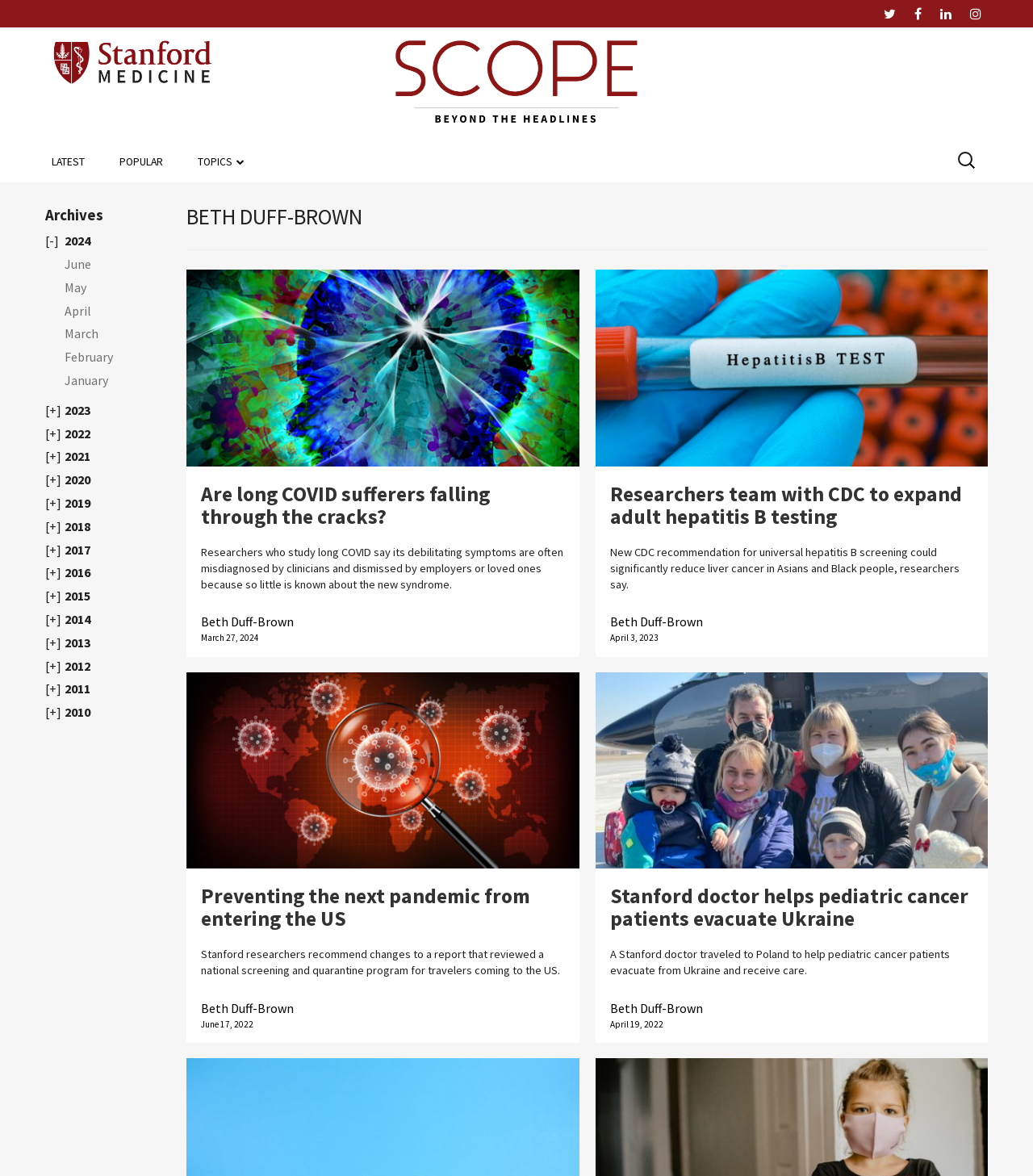Identify and provide the title of the webpage.

AUTHOR:
BETH DUFF-BROWN